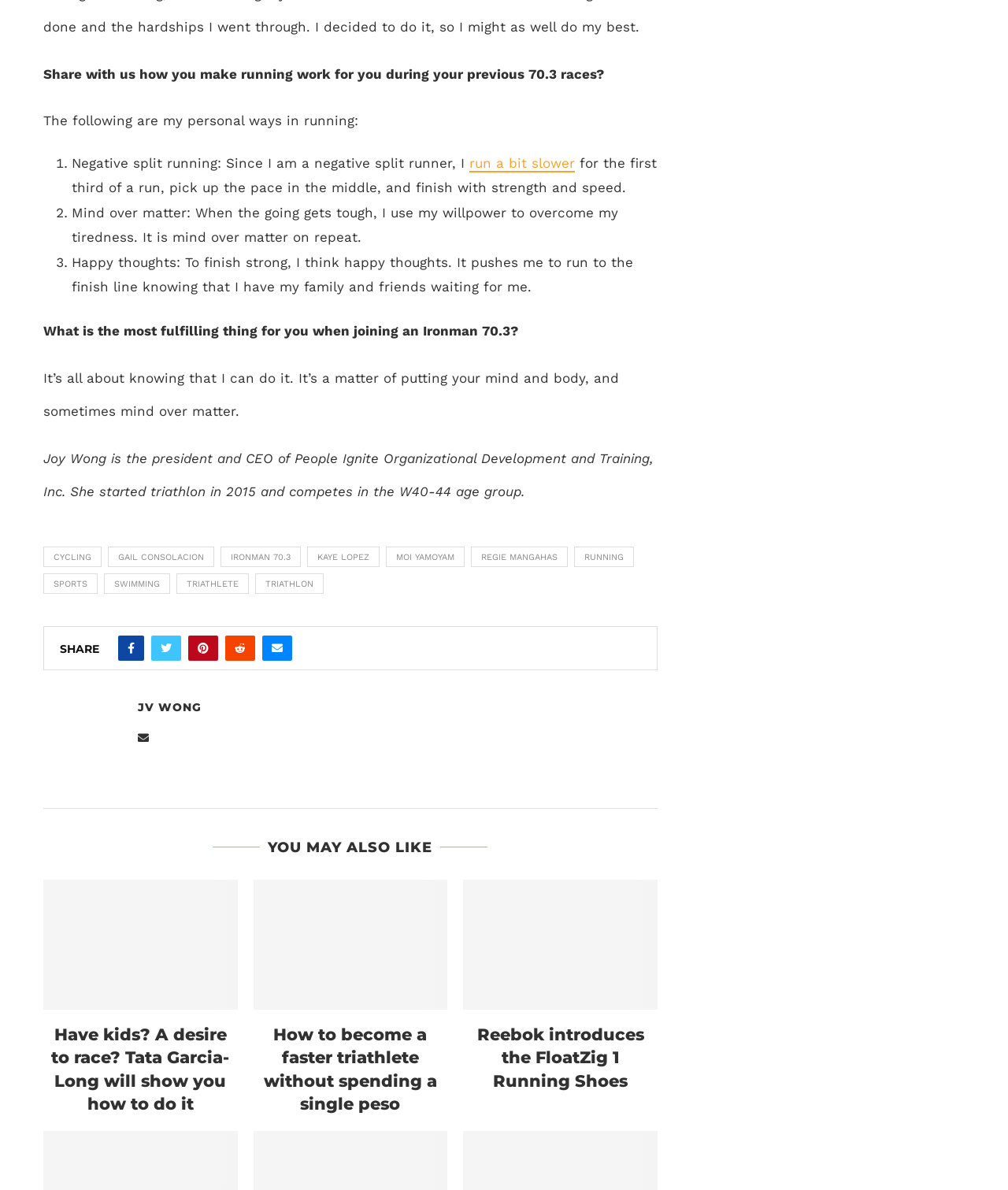Determine the bounding box for the HTML element described here: "run a bit slower". The coordinates should be given as [left, top, right, bottom] with each number being a float between 0 and 1.

[0.466, 0.061, 0.57, 0.075]